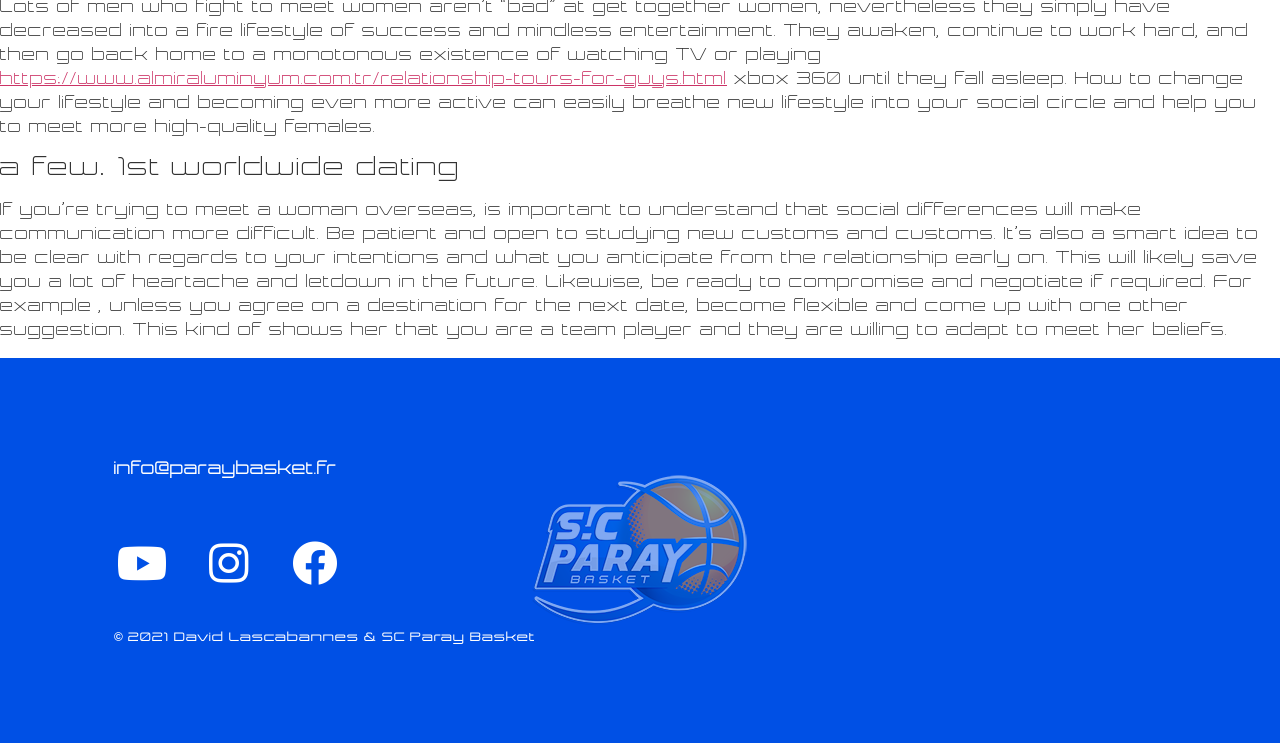Using the element description info@paraybasket.fr, predict the bounding box coordinates for the UI element. Provide the coordinates in (top-left x, top-left y, bottom-right x, bottom-right y) format with values ranging from 0 to 1.

[0.089, 0.621, 0.263, 0.643]